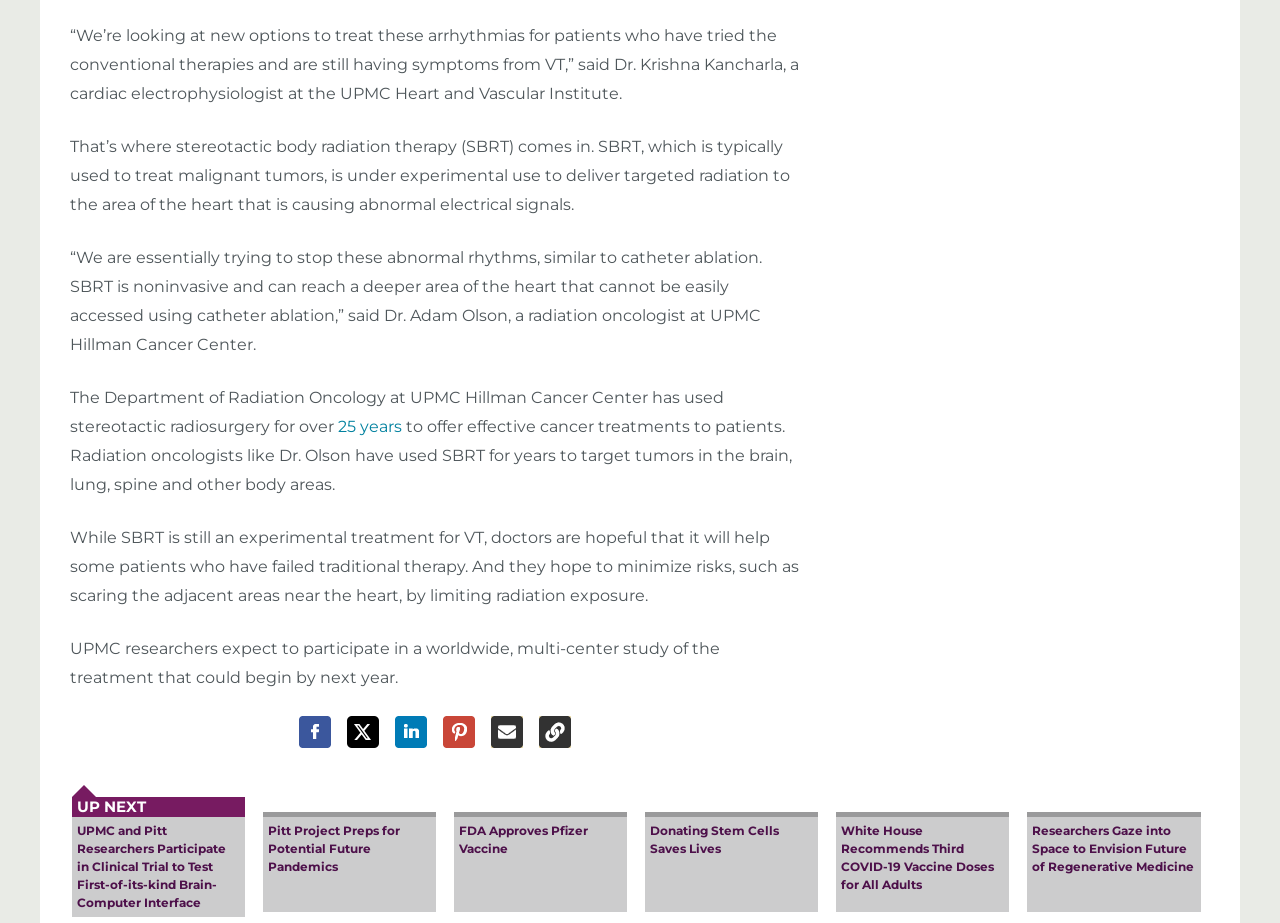Find the bounding box coordinates of the clickable region needed to perform the following instruction: "Click on Facebook". The coordinates should be provided as four float numbers between 0 and 1, i.e., [left, top, right, bottom].

[0.234, 0.776, 0.259, 0.81]